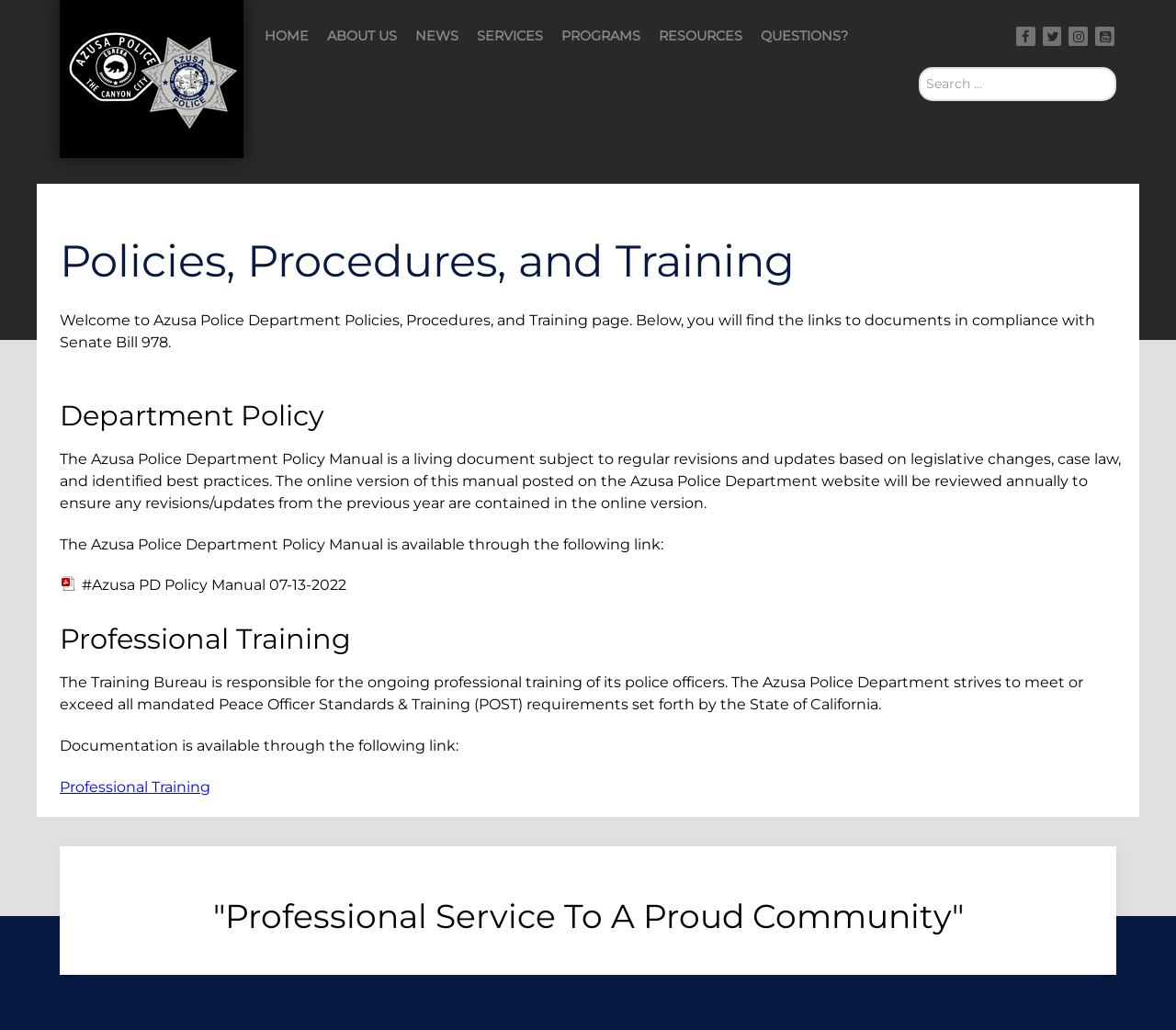Pinpoint the bounding box coordinates of the clickable area necessary to execute the following instruction: "search for policies". The coordinates should be given as four float numbers between 0 and 1, namely [left, top, right, bottom].

[0.781, 0.065, 0.949, 0.098]